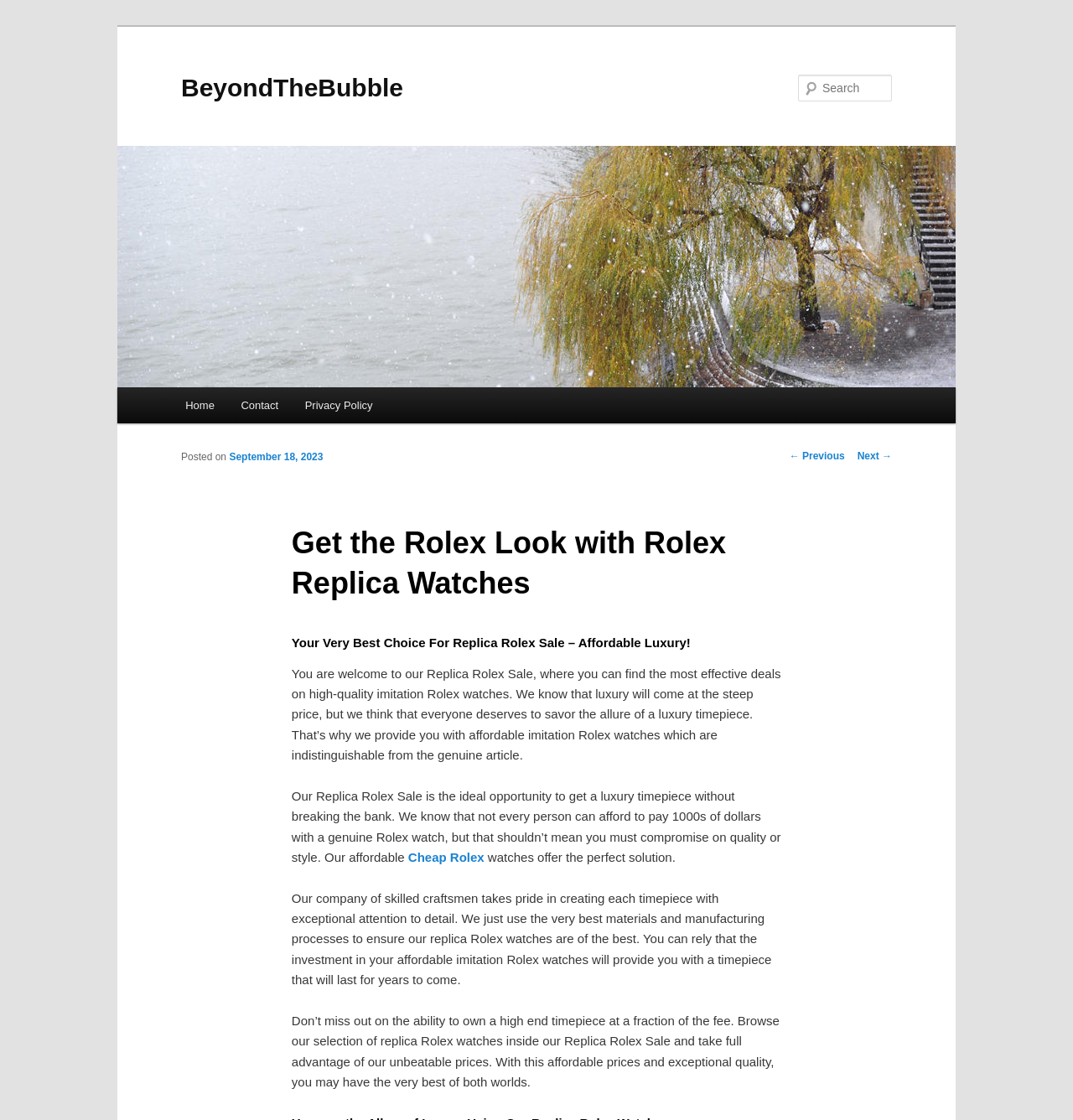How many main menu items are there?
Please answer the question with as much detail and depth as you can.

The main menu items can be found under the 'Main menu' heading. There are three link elements: 'Home', 'Contact', and 'Privacy Policy'.